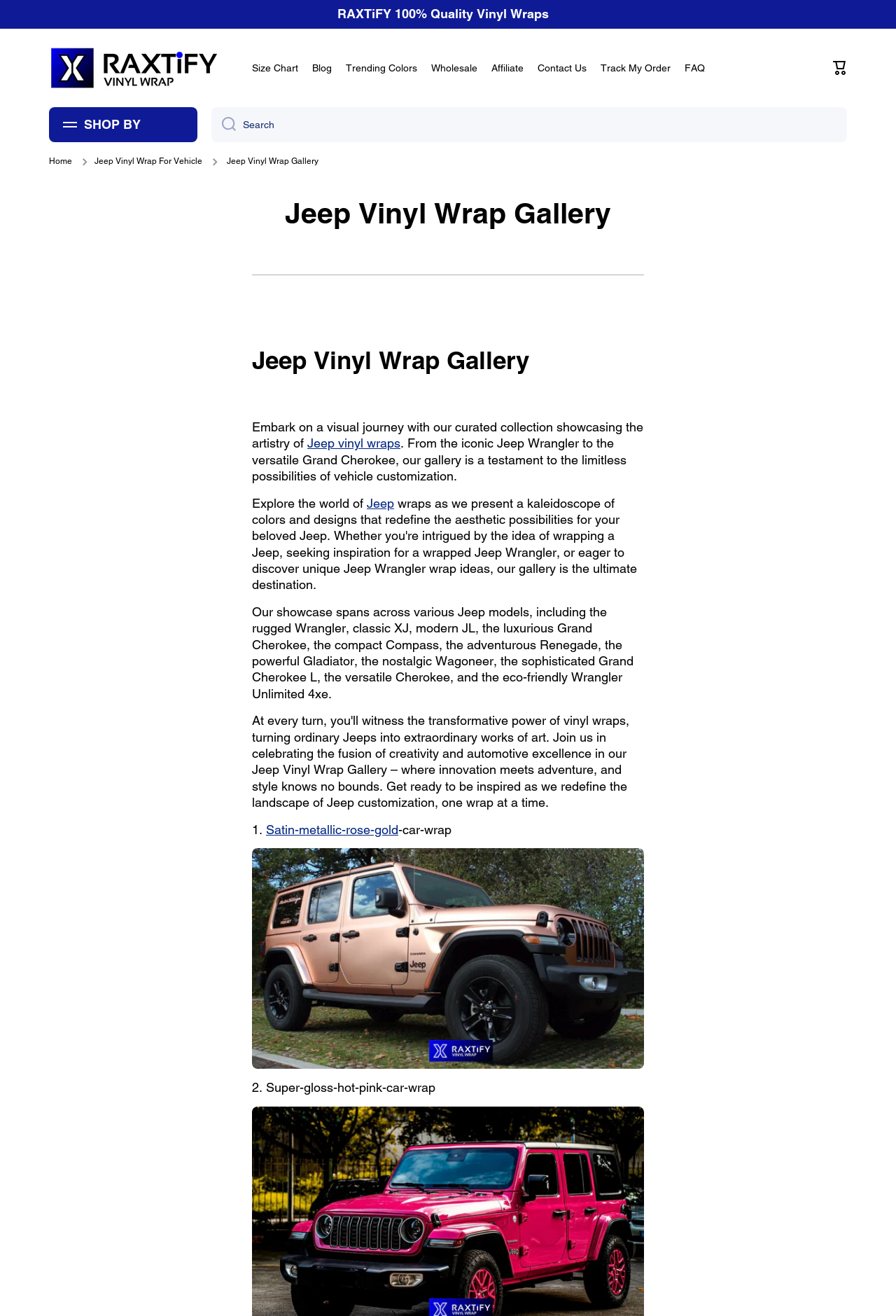With reference to the screenshot, provide a detailed response to the question below:
What is the first Jeep model mentioned in the gallery description?

The gallery description is located in the middle of the webpage, and it mentions various Jeep models. The first Jeep model mentioned is the 'iconic Jeep Wrangler'.